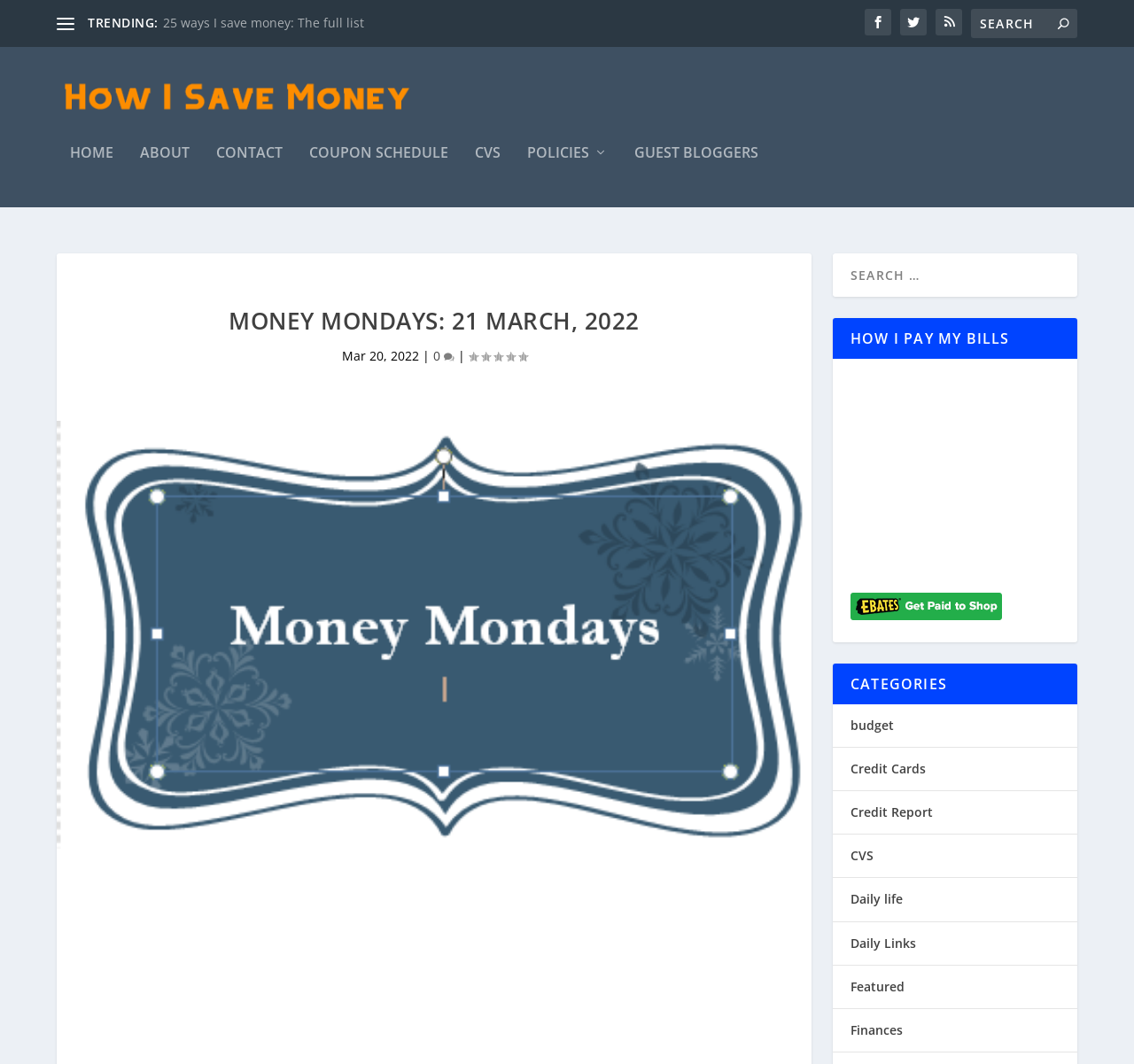Identify the bounding box for the UI element described as: "Guest Bloggers". The coordinates should be four float numbers between 0 and 1, i.e., [left, top, right, bottom].

[0.559, 0.147, 0.669, 0.206]